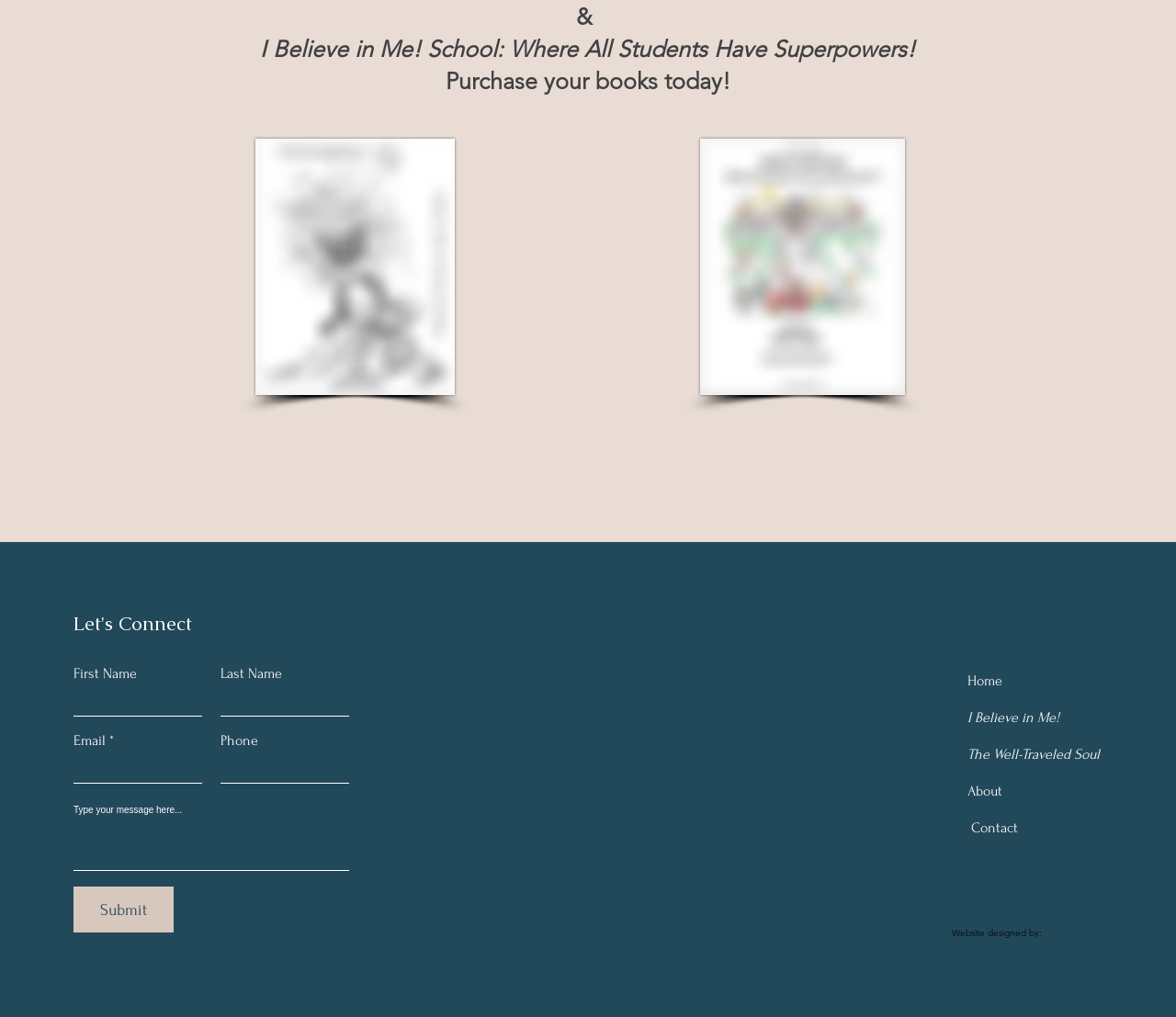Identify the bounding box coordinates of the specific part of the webpage to click to complete this instruction: "Submit the form".

[0.062, 0.872, 0.148, 0.917]